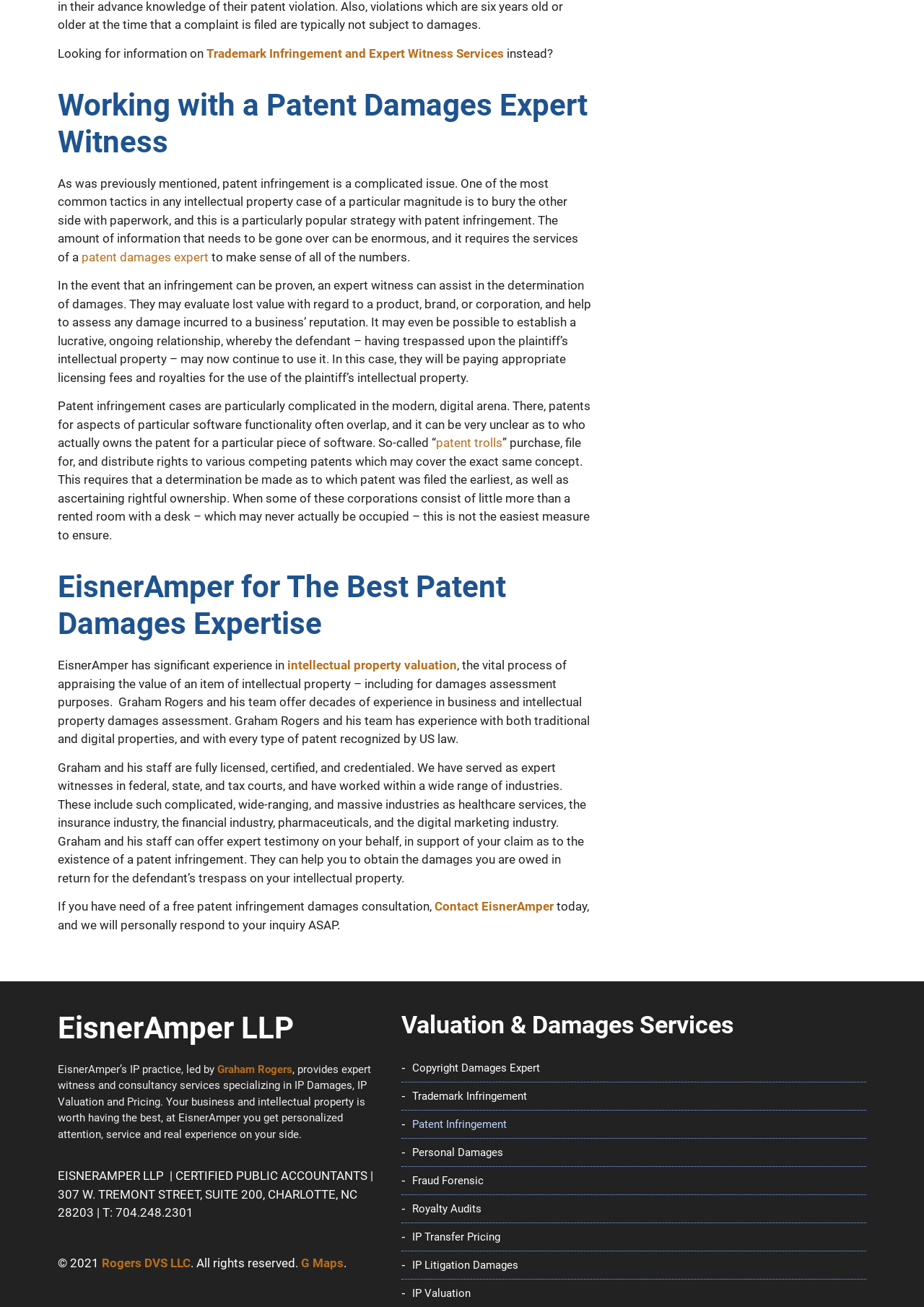Could you highlight the region that needs to be clicked to execute the instruction: "Get information on 'intellectual property valuation'"?

[0.311, 0.503, 0.495, 0.514]